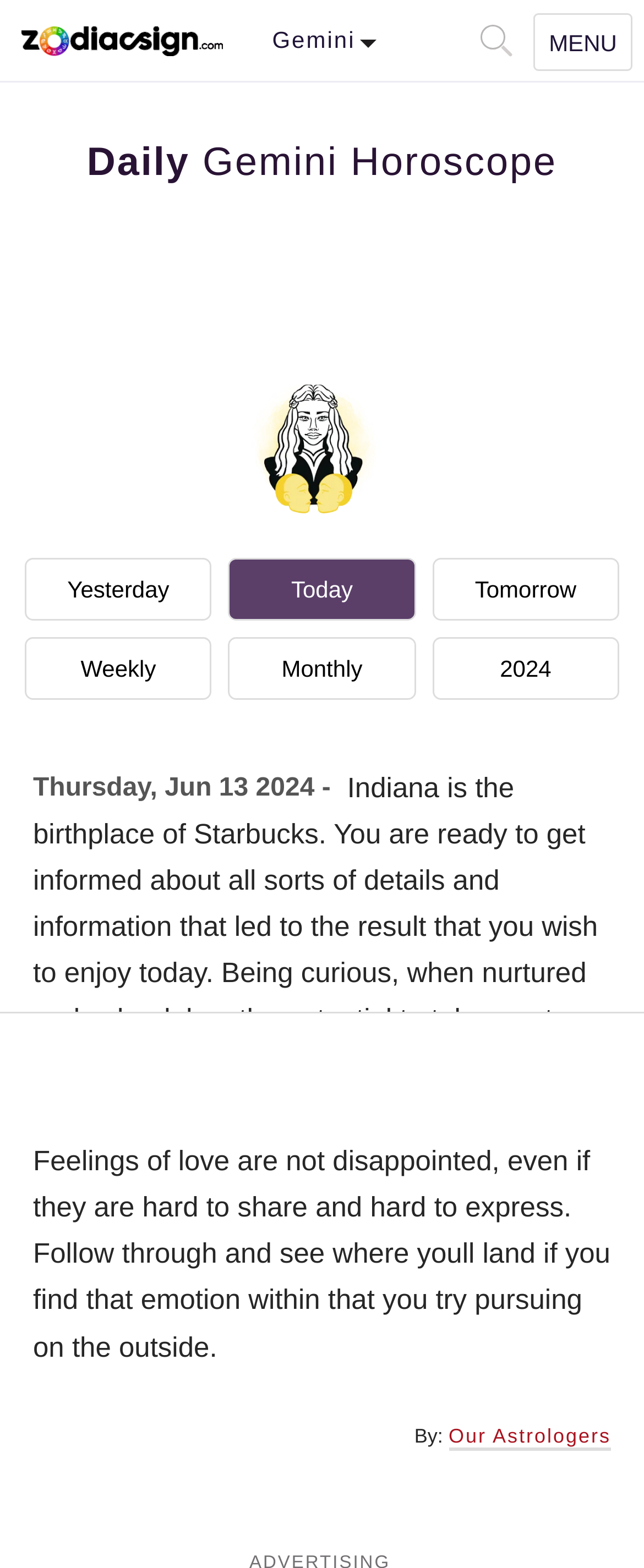Locate the bounding box coordinates of the clickable area to execute the instruction: "Open navigation menu". Provide the coordinates as four float numbers between 0 and 1, represented as [left, top, right, bottom].

[0.828, 0.008, 0.982, 0.045]